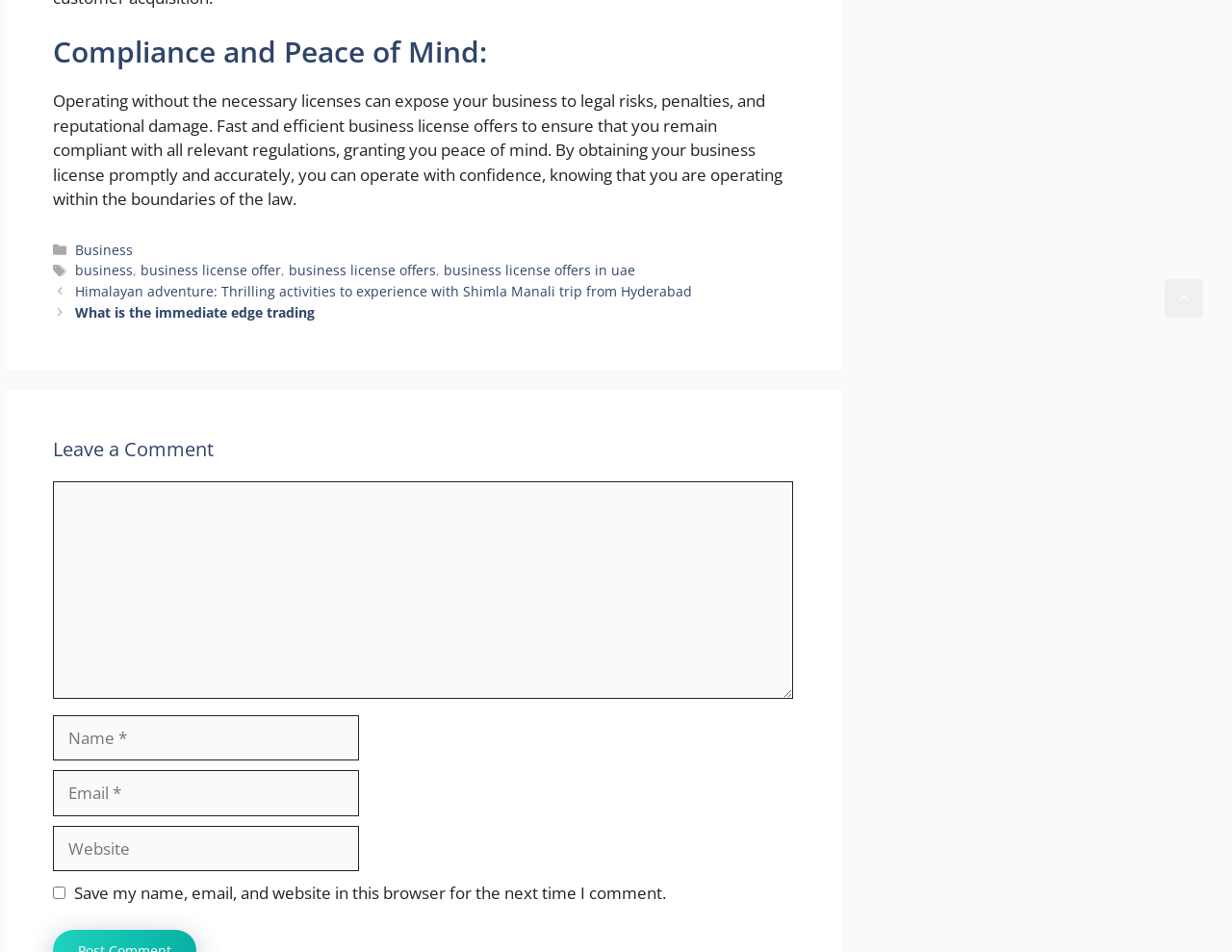Identify the bounding box coordinates for the UI element described as: "parent_node: Comment name="author" placeholder="Name *"". The coordinates should be provided as four floats between 0 and 1: [left, top, right, bottom].

[0.043, 0.751, 0.291, 0.799]